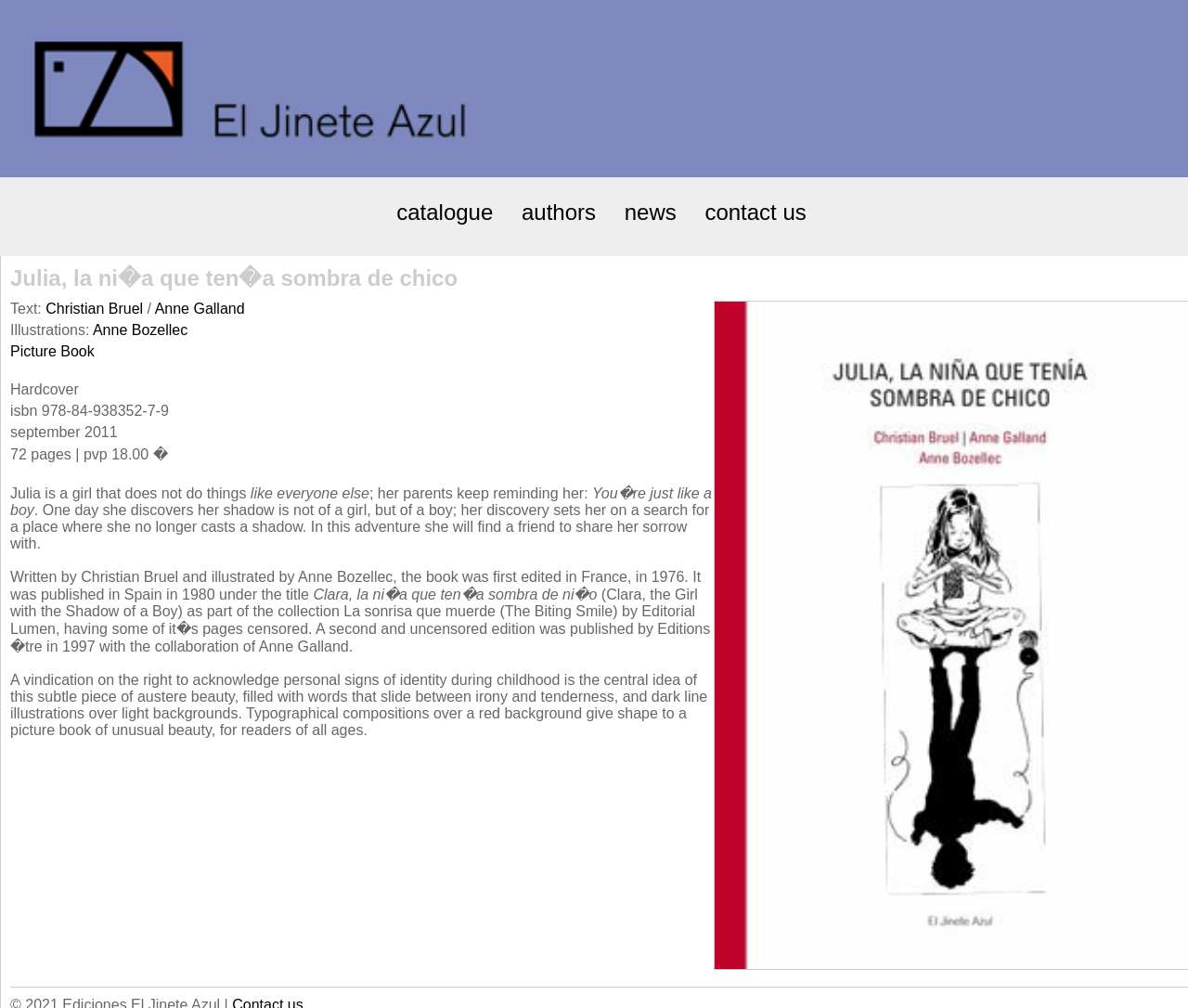Please find the bounding box coordinates of the section that needs to be clicked to achieve this instruction: "View news".

[0.526, 0.198, 0.569, 0.223]